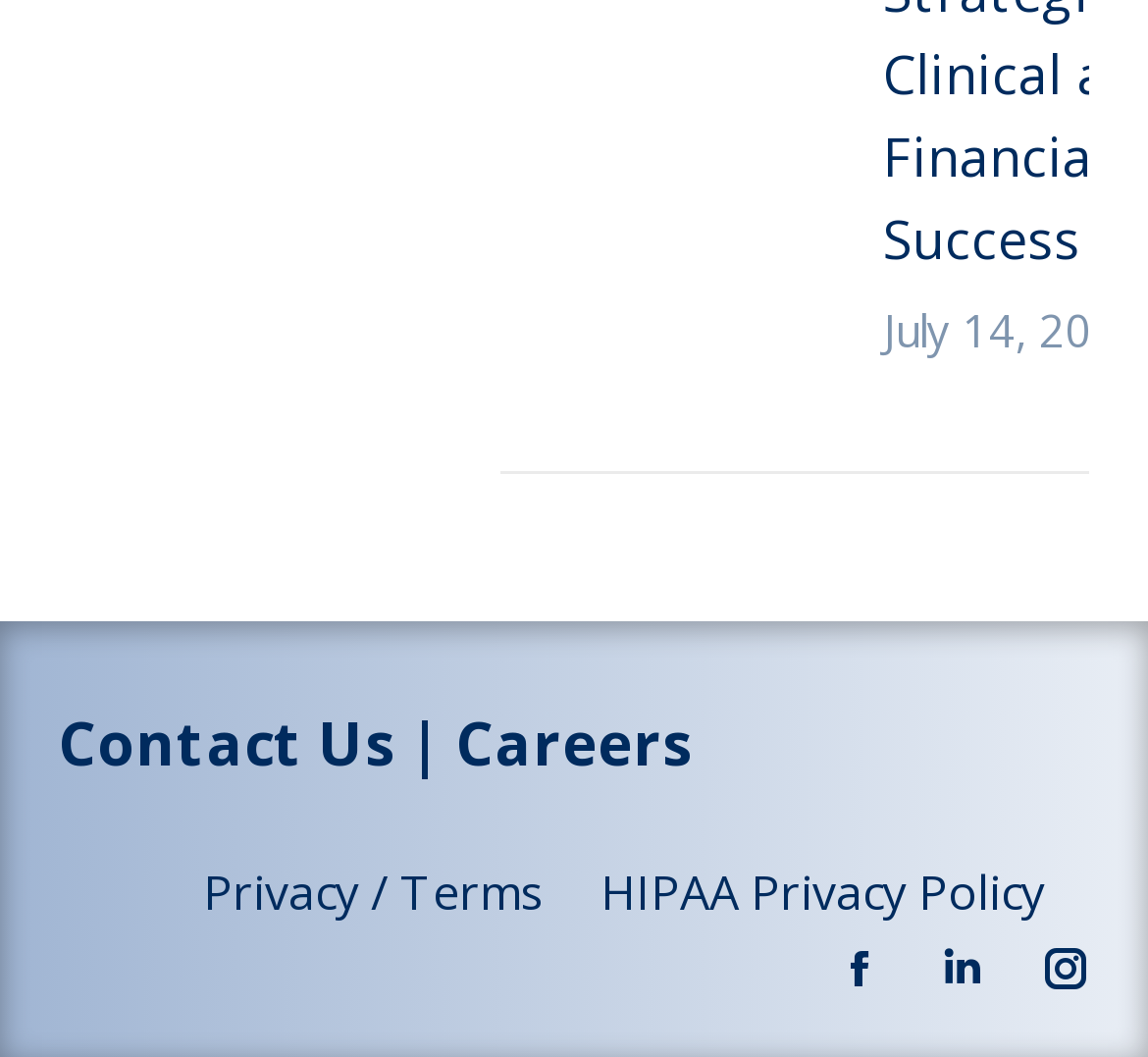Analyze the image and give a detailed response to the question:
What is the purpose of the link 'HIPAA Privacy Policy'?

I found the link 'HIPAA Privacy Policy' located at bounding box coordinates [0.523, 0.814, 0.91, 0.875], which suggests that it provides access to the HIPAA privacy policy of the website.